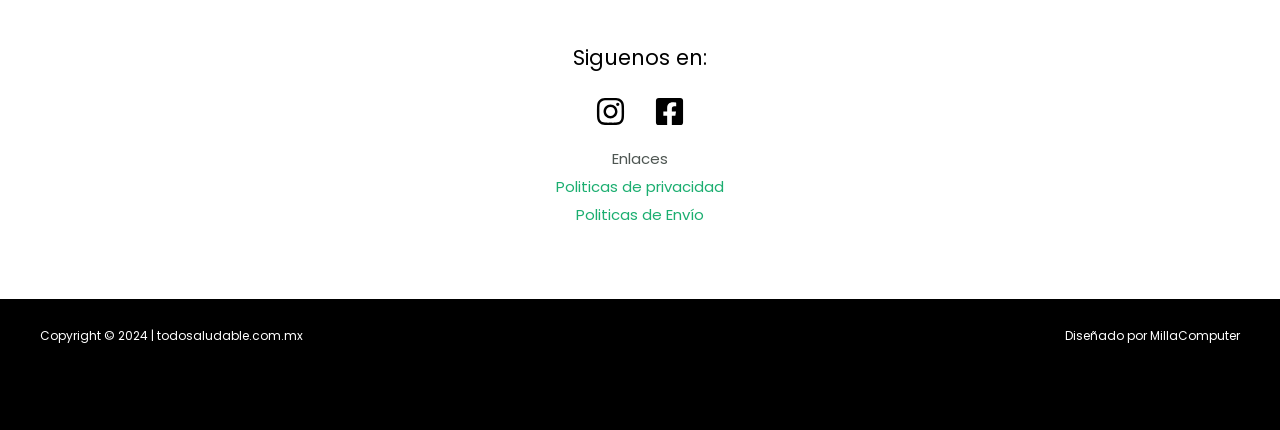What is the name of the website?
Look at the image and respond with a one-word or short-phrase answer.

todosaludable.com.mx